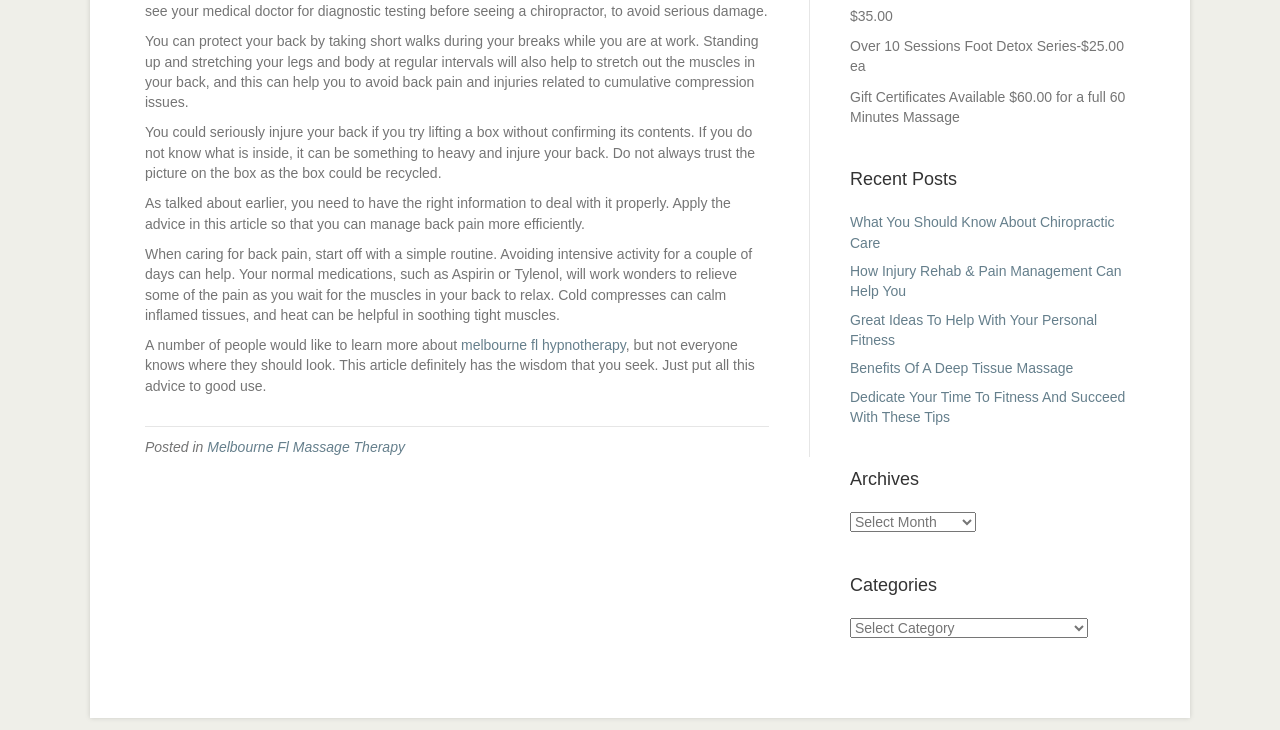Pinpoint the bounding box coordinates of the clickable element needed to complete the instruction: "Click on the HOME link". The coordinates should be provided as four float numbers between 0 and 1: [left, top, right, bottom].

None